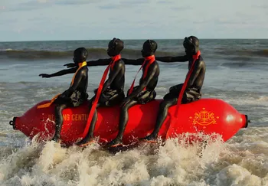What is the title of the artwork depicted in the image?
Offer a detailed and exhaustive answer to the question.

The caption provides the title of the artwork, 'Wilfred Ukpong: BC-1 Niger-Delta / Future-Cosmos', which is part of an exhibition at Autograph in London.